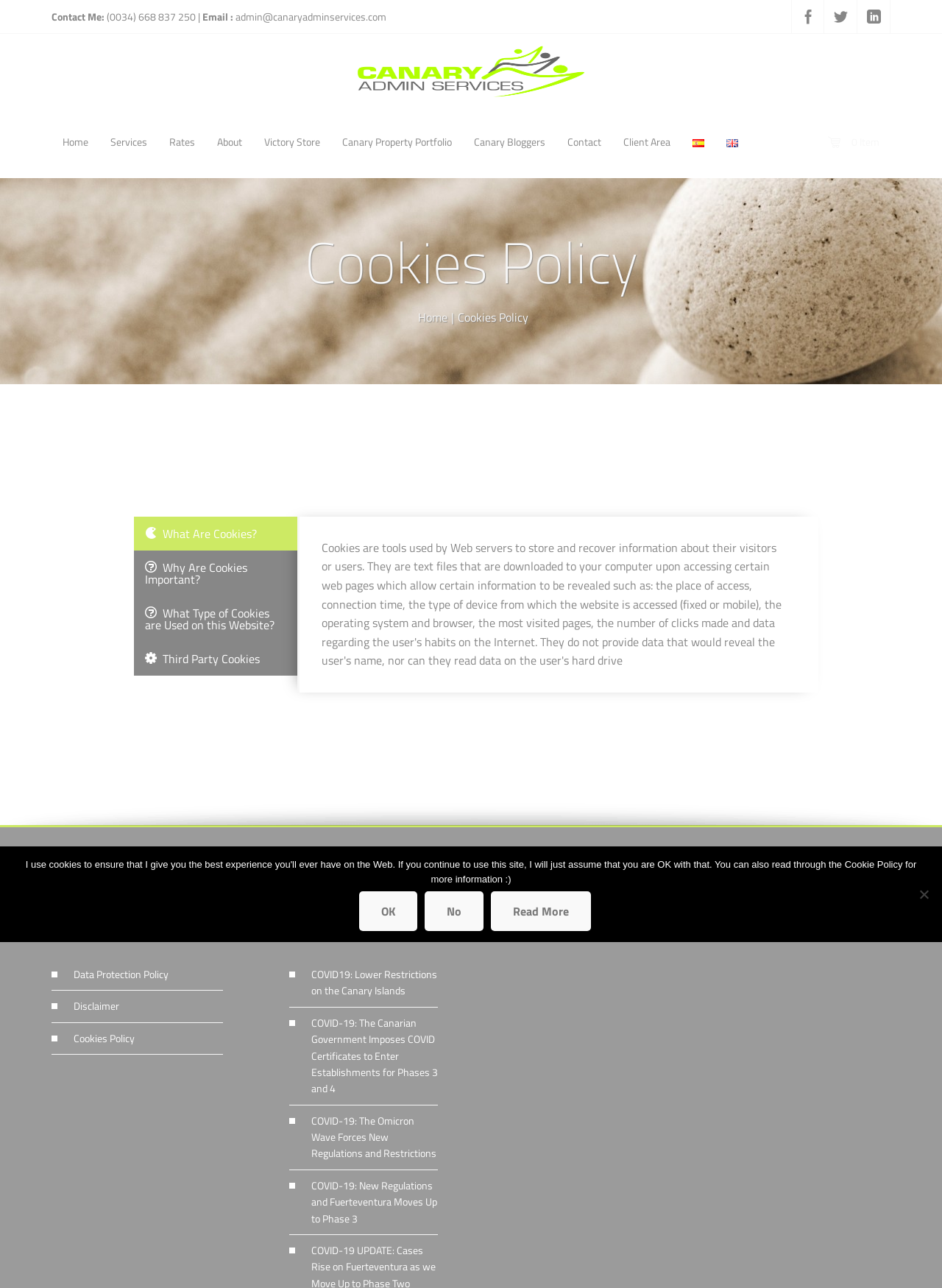Please provide the bounding box coordinates for the element that needs to be clicked to perform the following instruction: "Visit the home page". The coordinates should be given as four float numbers between 0 and 1, i.e., [left, top, right, bottom].

None